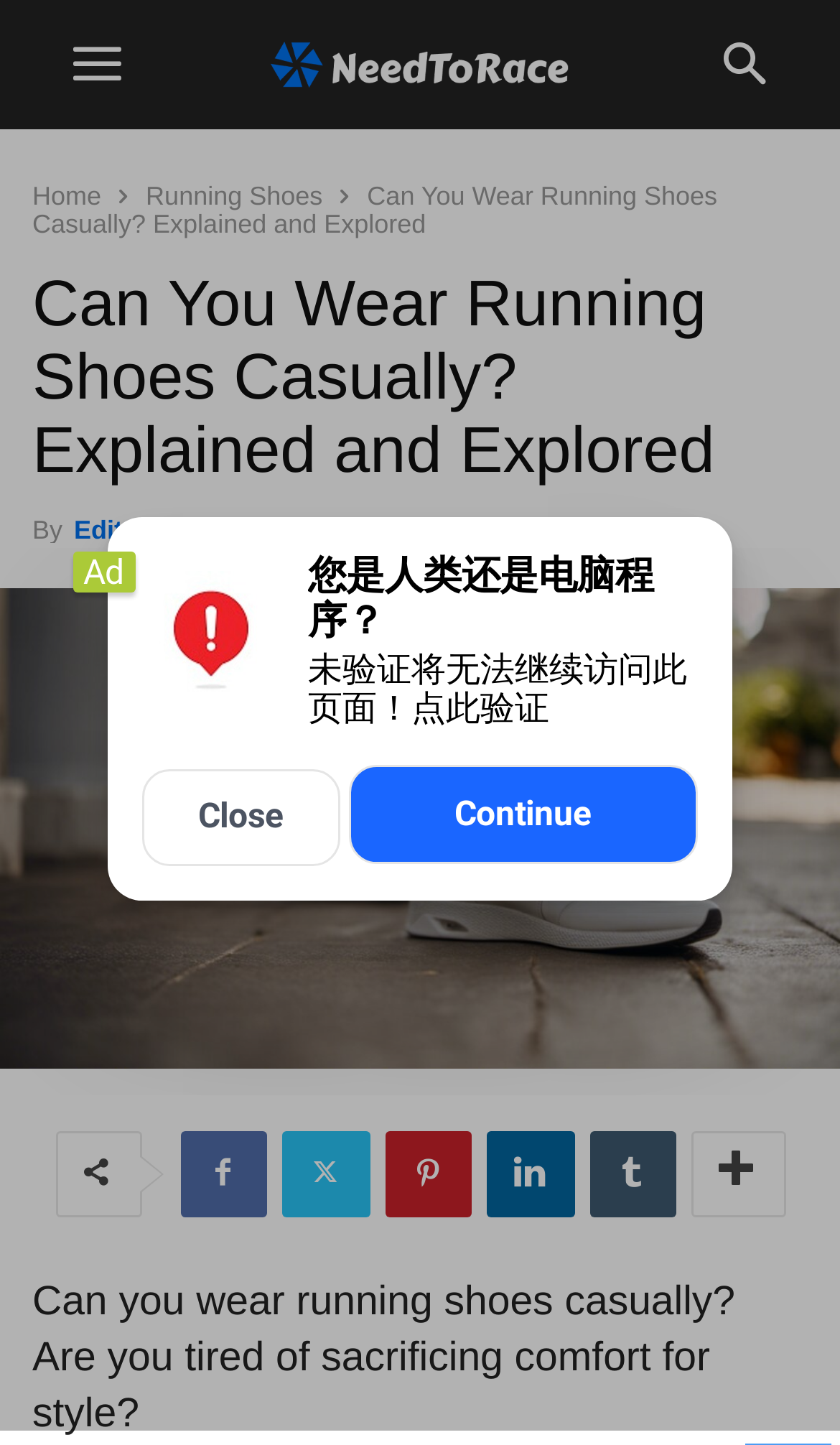Please determine the bounding box coordinates, formatted as (top-left x, top-left y, bottom-right x, bottom-right y), with all values as floating point numbers between 0 and 1. Identify the bounding box of the region described as: Running Shoes

[0.174, 0.125, 0.384, 0.146]